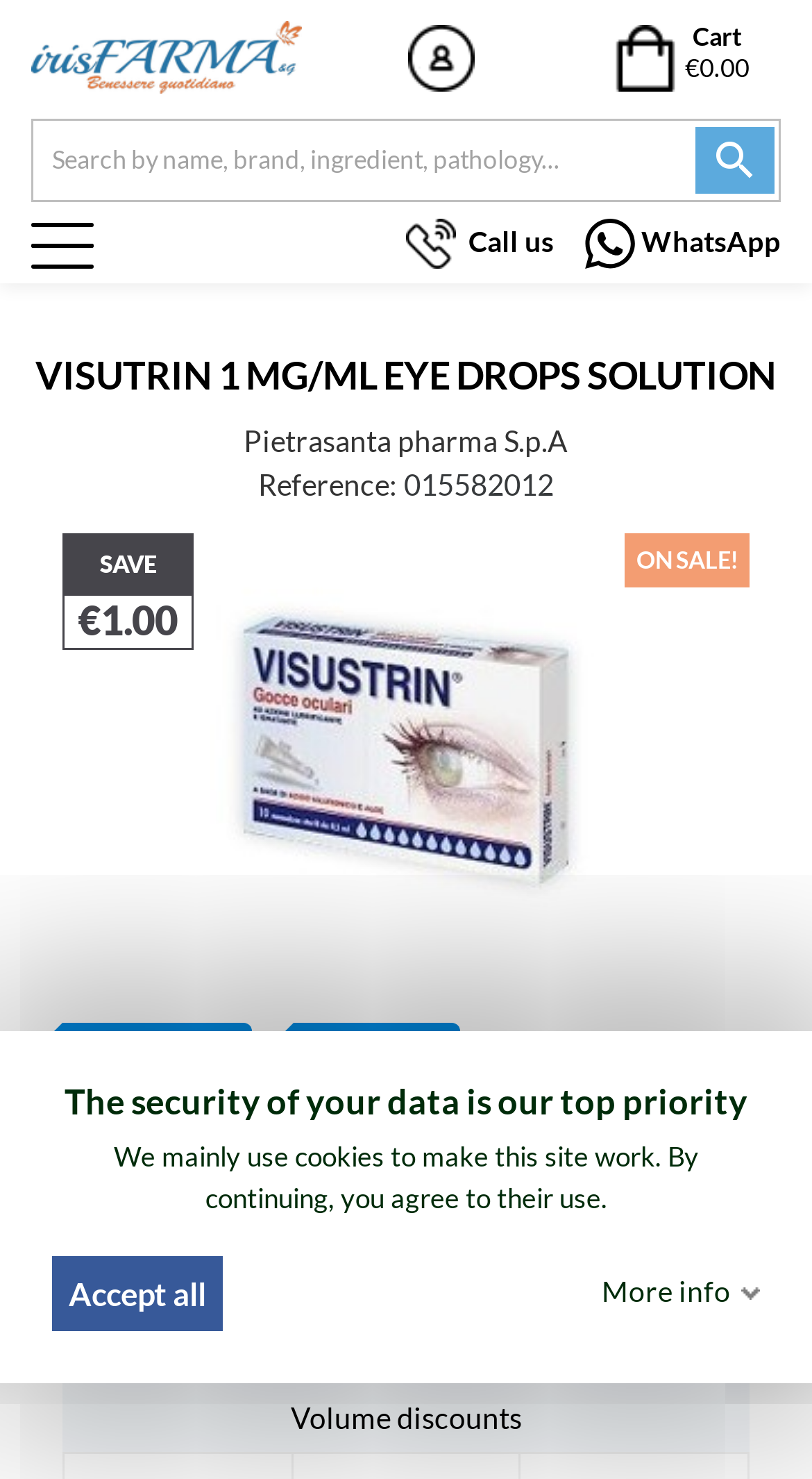Could you highlight the region that needs to be clicked to execute the instruction: "Search for burning eyes"?

[0.077, 0.691, 0.31, 0.725]